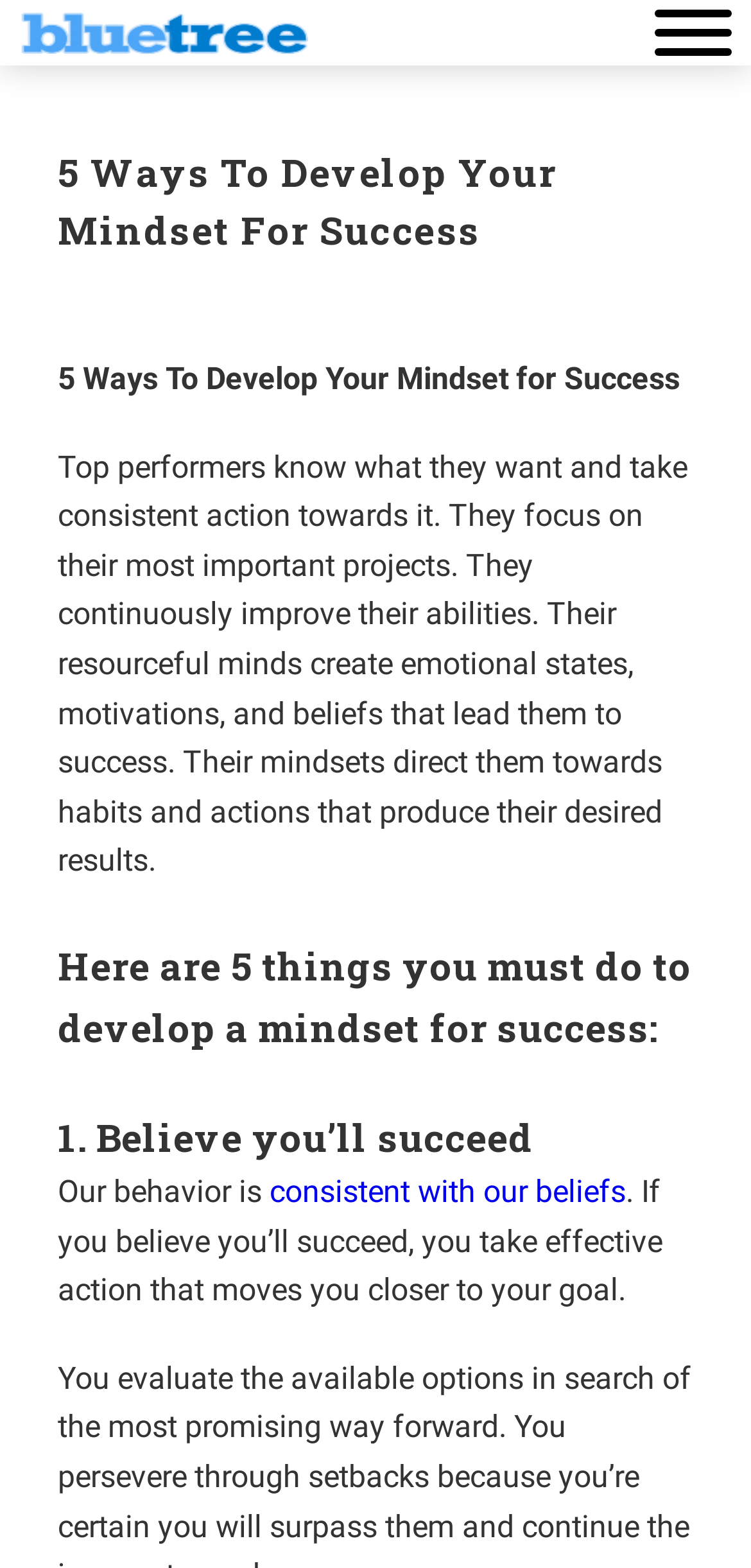Identify the bounding box for the UI element specified in this description: "aria-label="Open menu"". The coordinates must be four float numbers between 0 and 1, formatted as [left, top, right, bottom].

[0.872, 0.006, 0.974, 0.036]